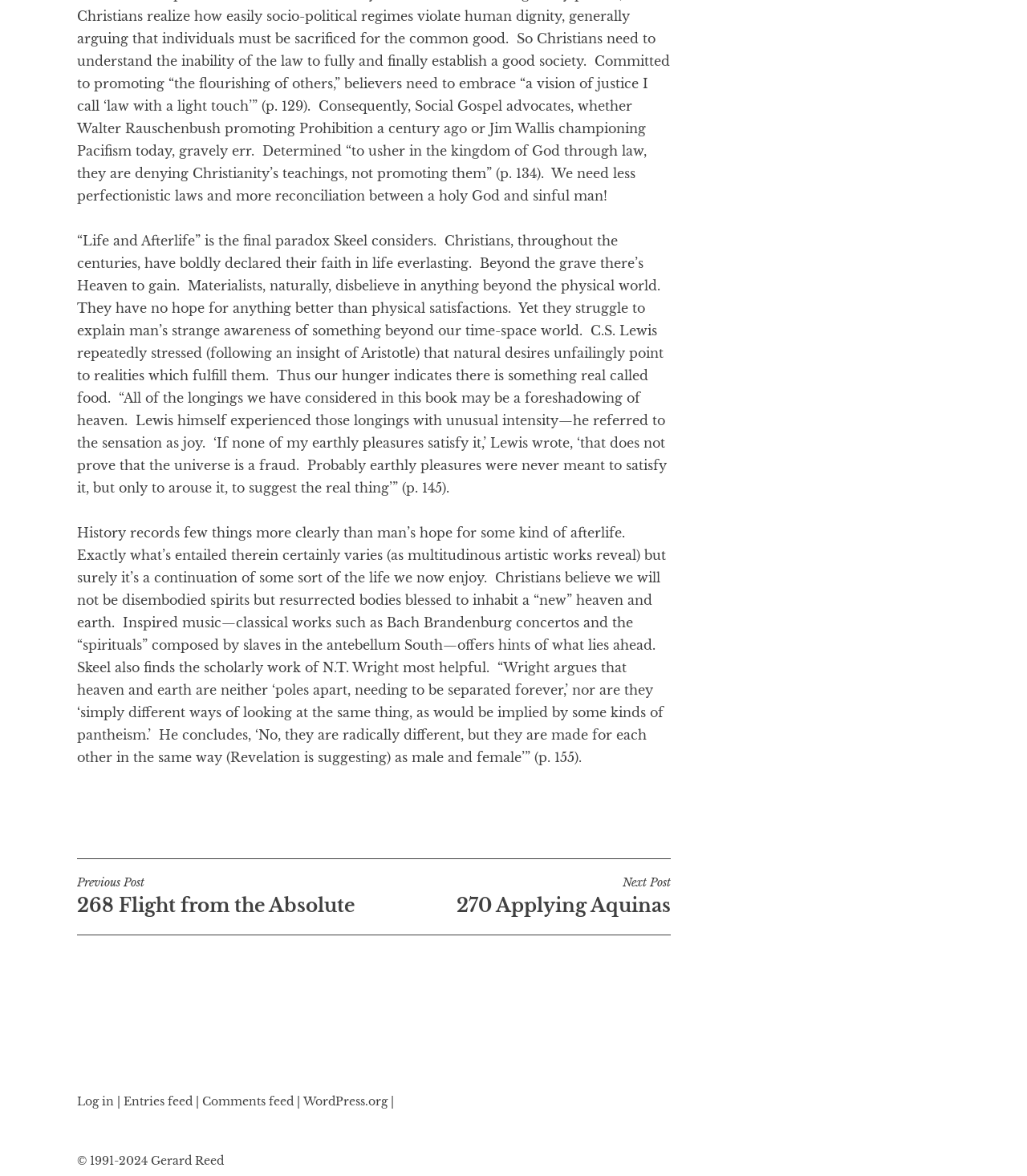Respond to the following question with a brief word or phrase:
What is the author's stance on the afterlife?

Christian